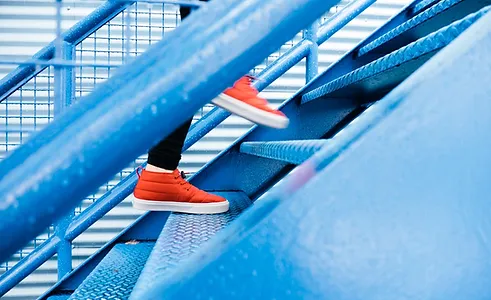Reply to the question with a brief word or phrase: What is the color of the sneakers in the image?

Bright red